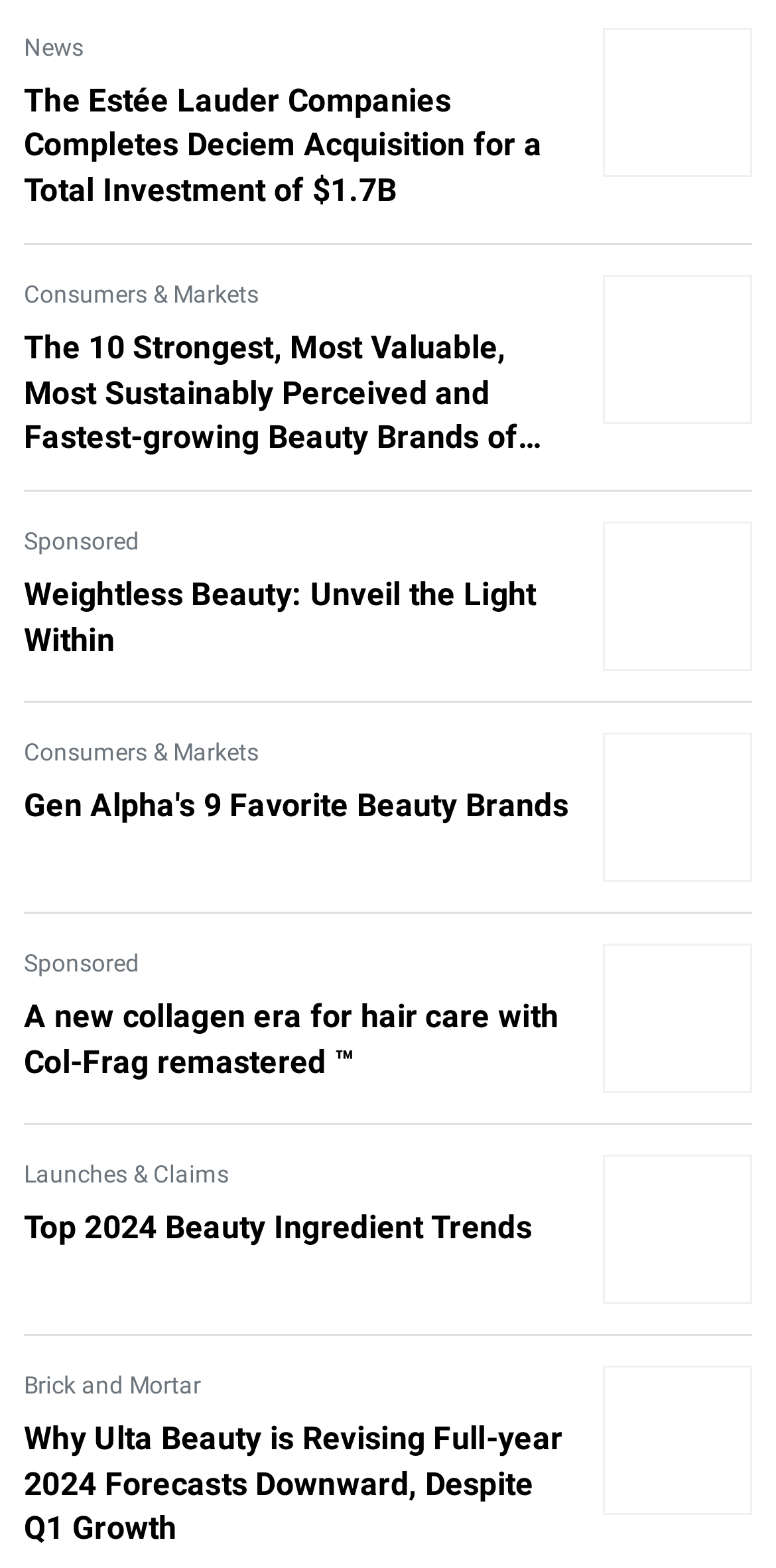How many links are on this webpage?
From the screenshot, supply a one-word or short-phrase answer.

14